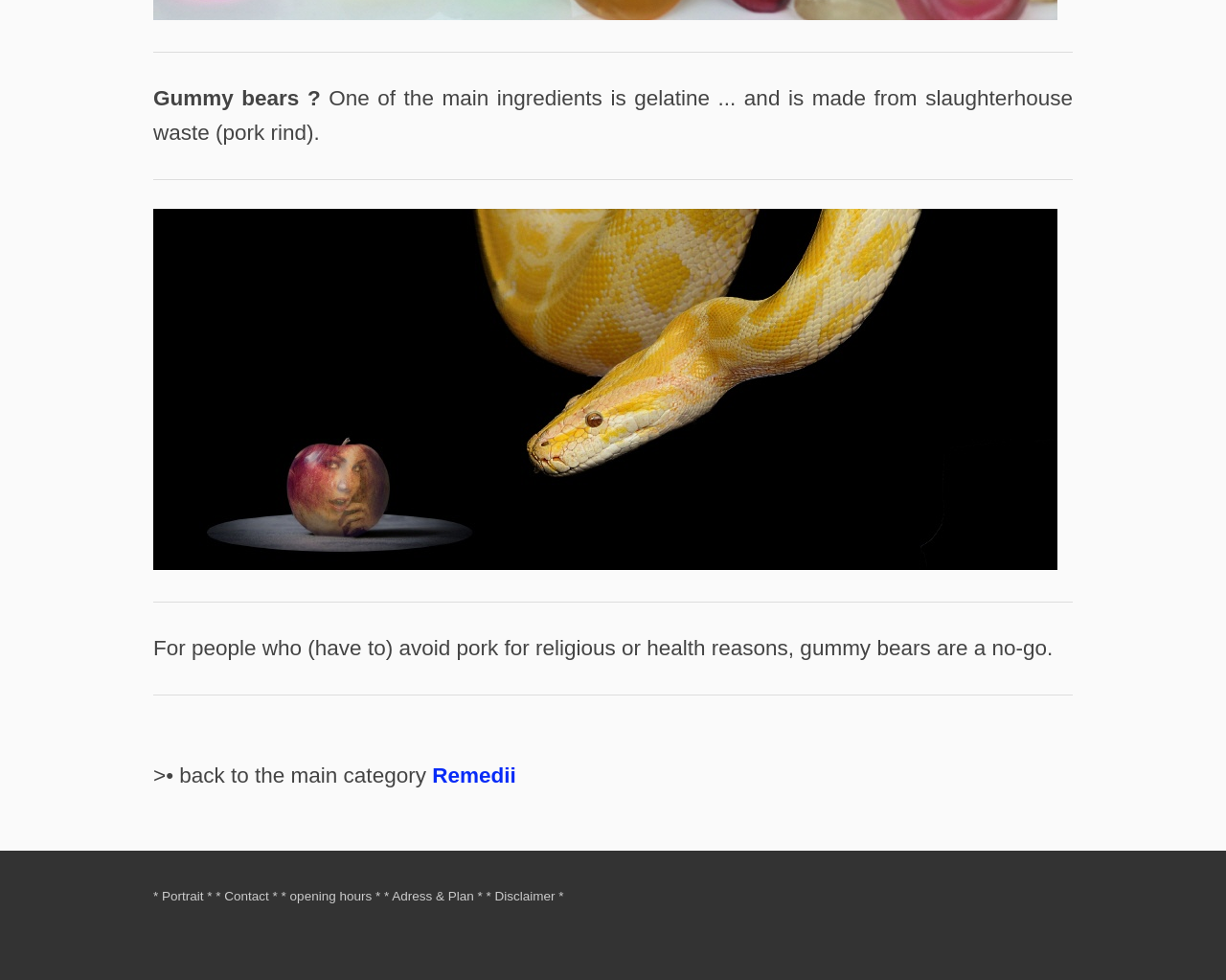Find the bounding box coordinates for the element described here: "Remedii".

[0.352, 0.779, 0.421, 0.804]